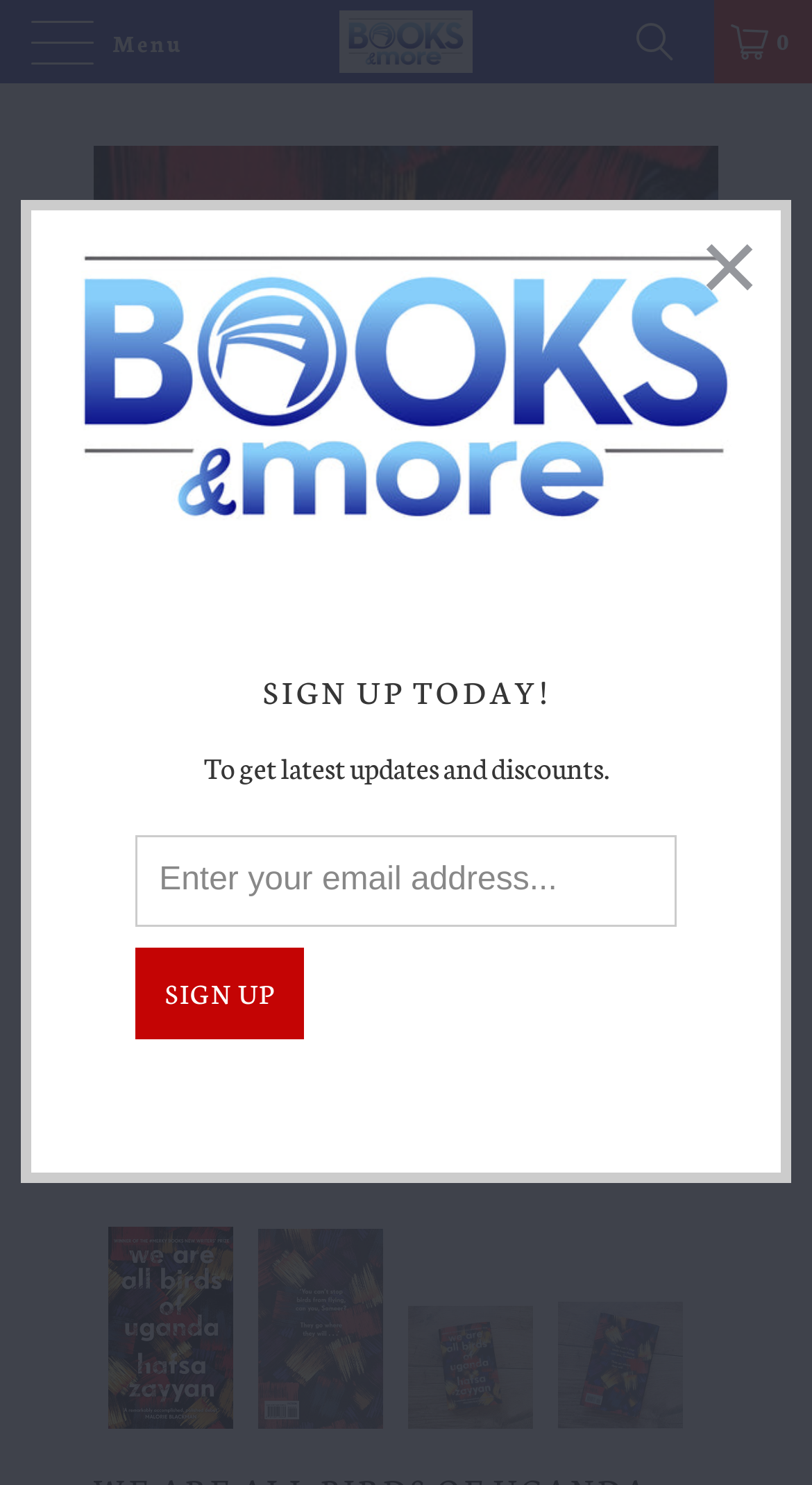What is the purpose of the 'Sign up today!' section?
Identify the answer in the screenshot and reply with a single word or phrase.

To get latest updates and discounts